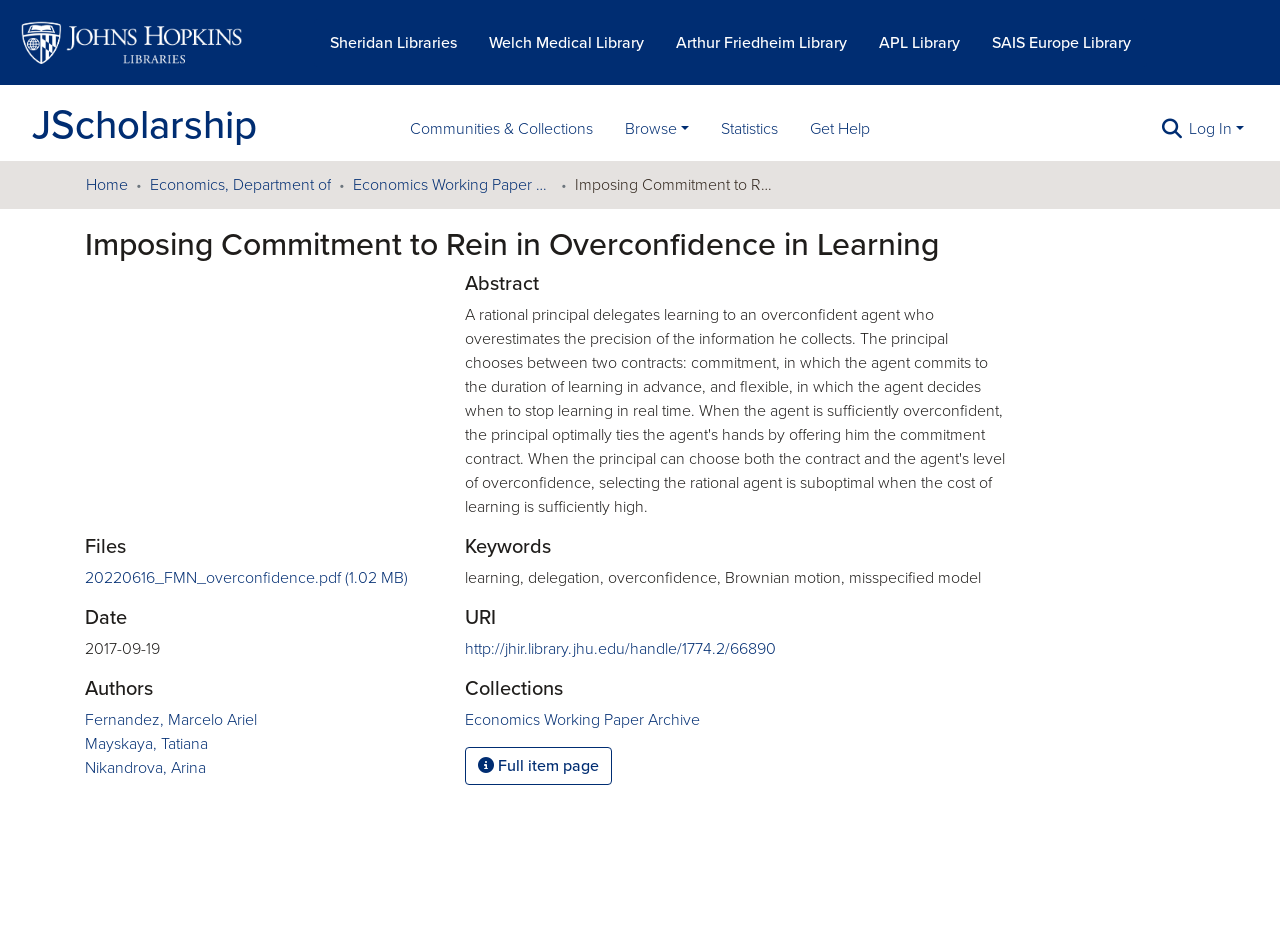Identify the bounding box coordinates of the region that needs to be clicked to carry out this instruction: "Search for a keyword". Provide these coordinates as four float numbers ranging from 0 to 1, i.e., [left, top, right, bottom].

[0.902, 0.116, 0.926, 0.157]